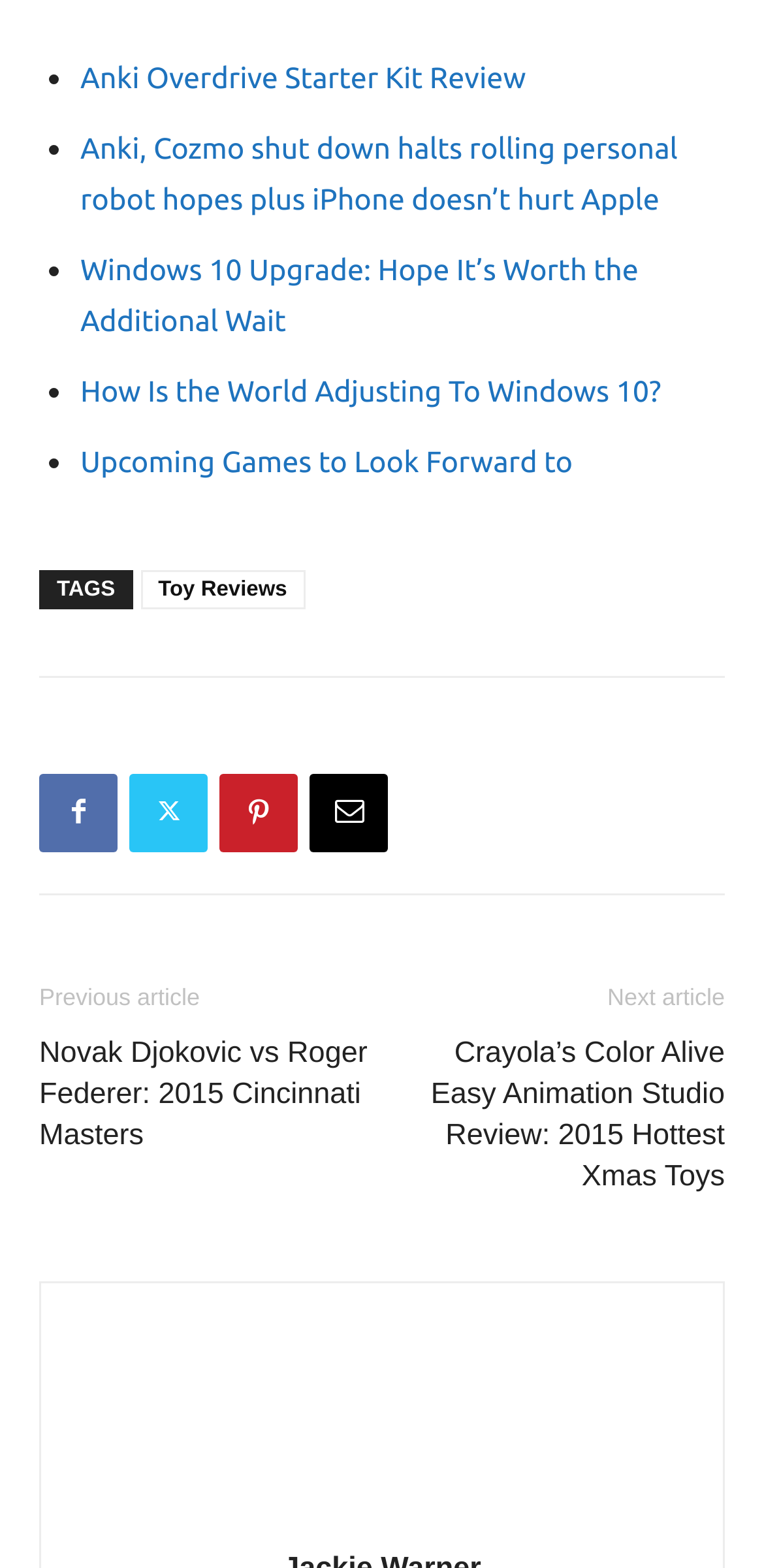Use a single word or phrase to answer the question:
What is the purpose of the icons at the bottom?

Social media links